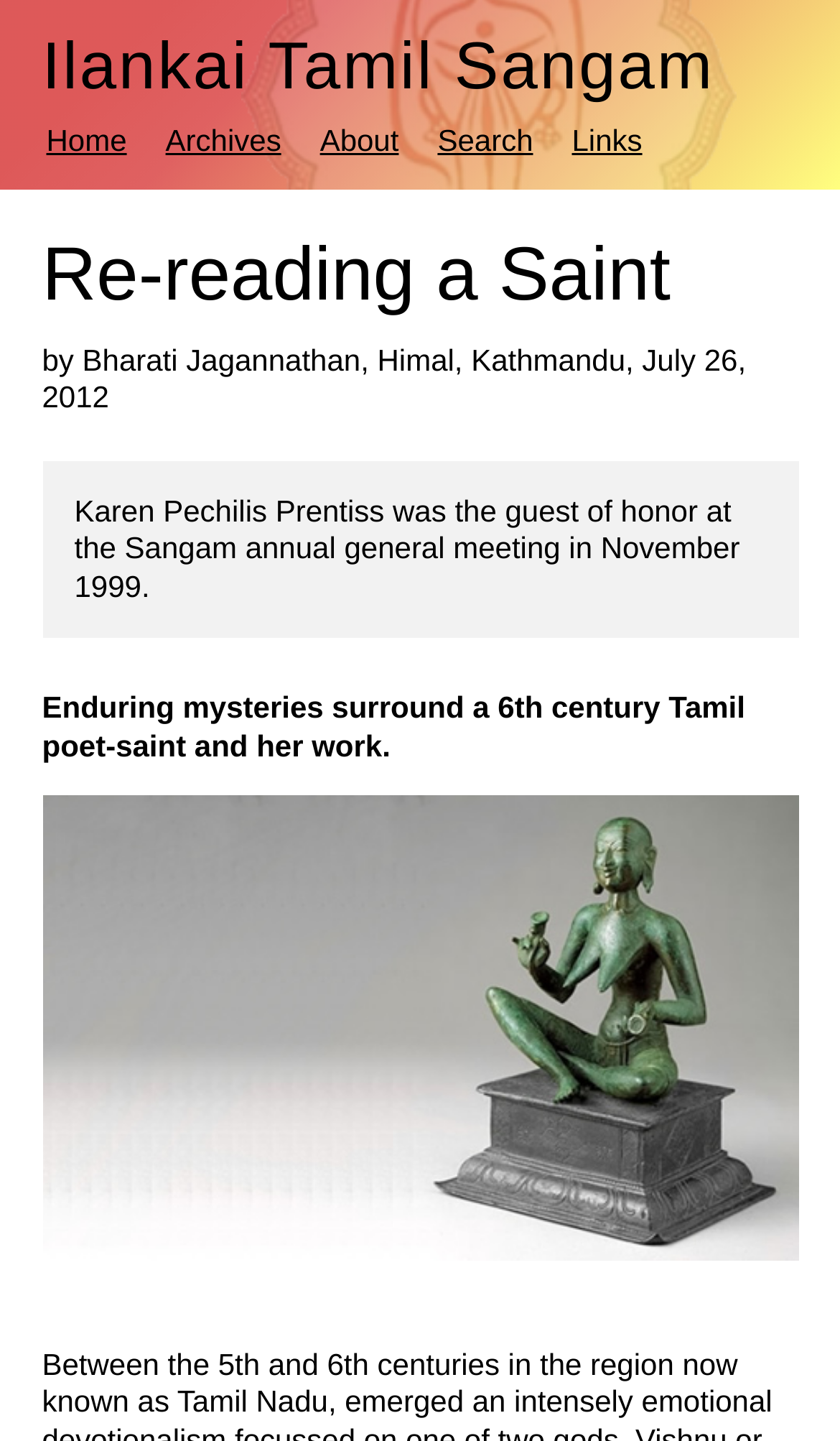Answer the question in a single word or phrase:
In what year was the Sangam annual general meeting held?

1999